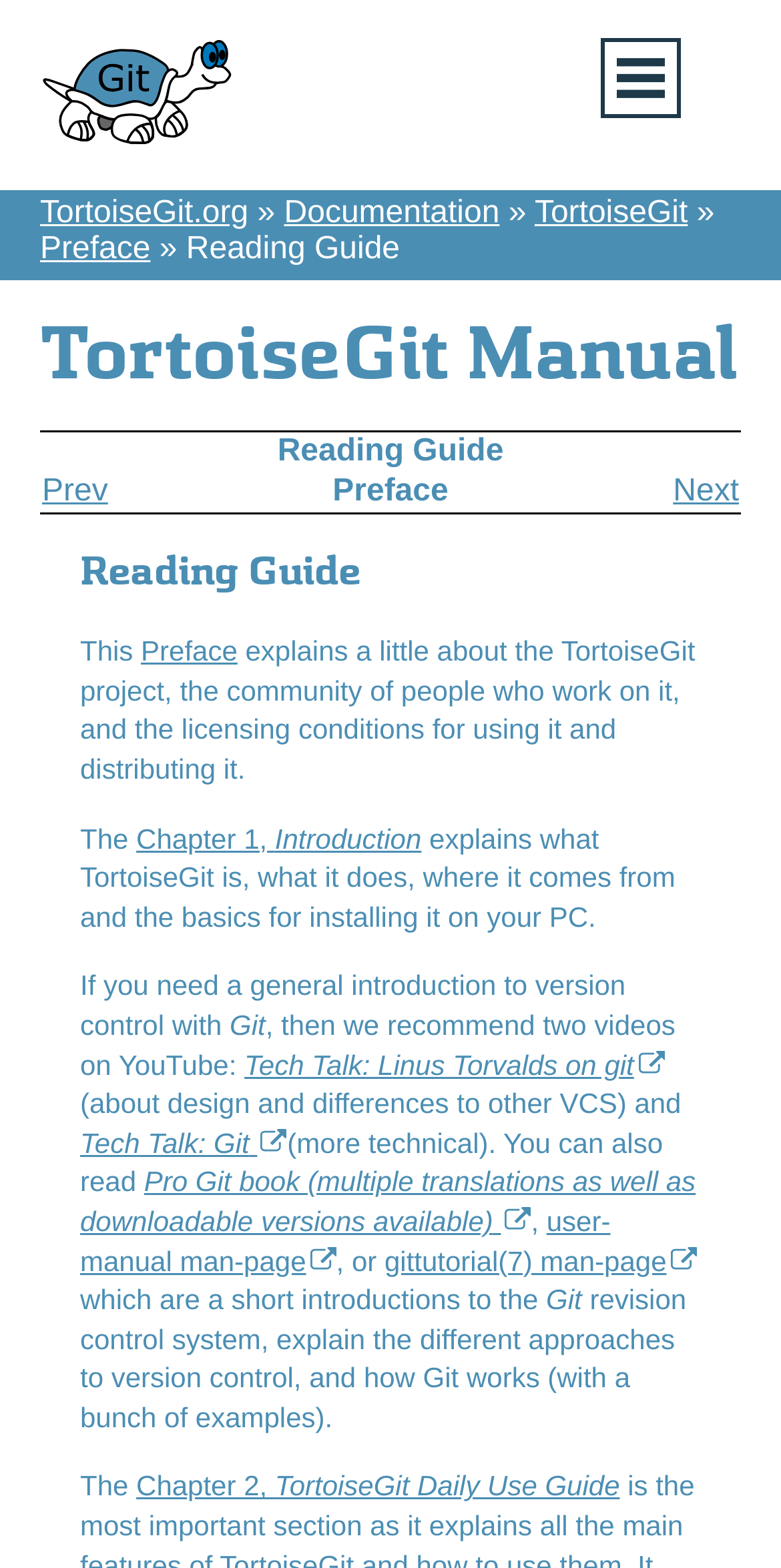Based on the image, provide a detailed and complete answer to the question: 
What is the topic of Chapter 1?

The topic of Chapter 1 is mentioned in the link 'Chapter 1, Introduction' which explains what TortoiseGit is, what it does, where it comes from, and the basics for installing it on your PC.